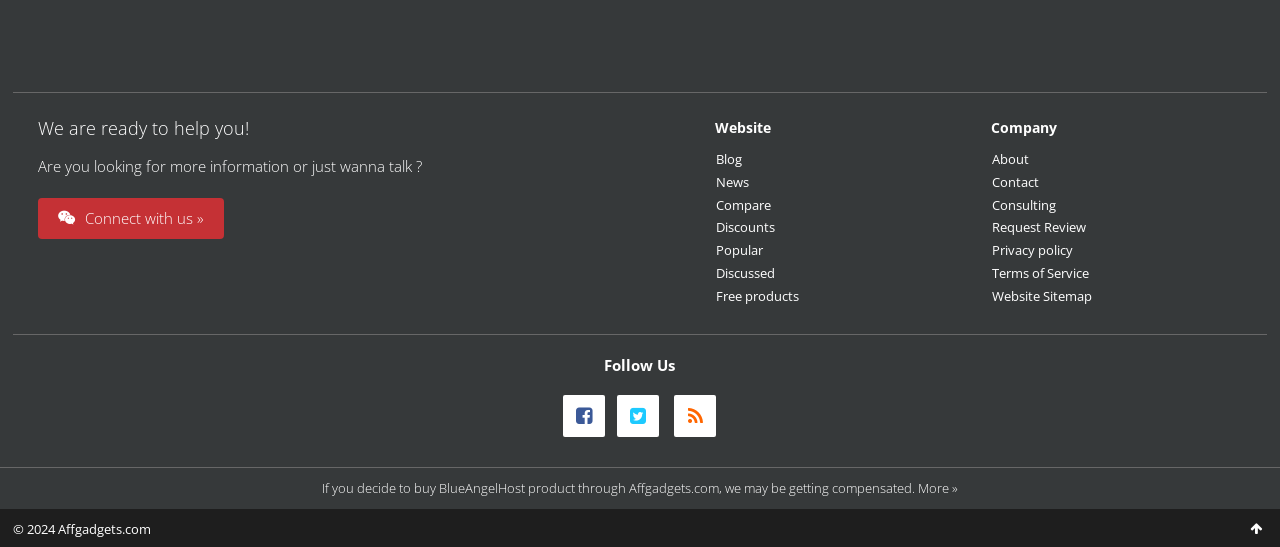What is the copyright year of the website?
Refer to the screenshot and respond with a concise word or phrase.

2024